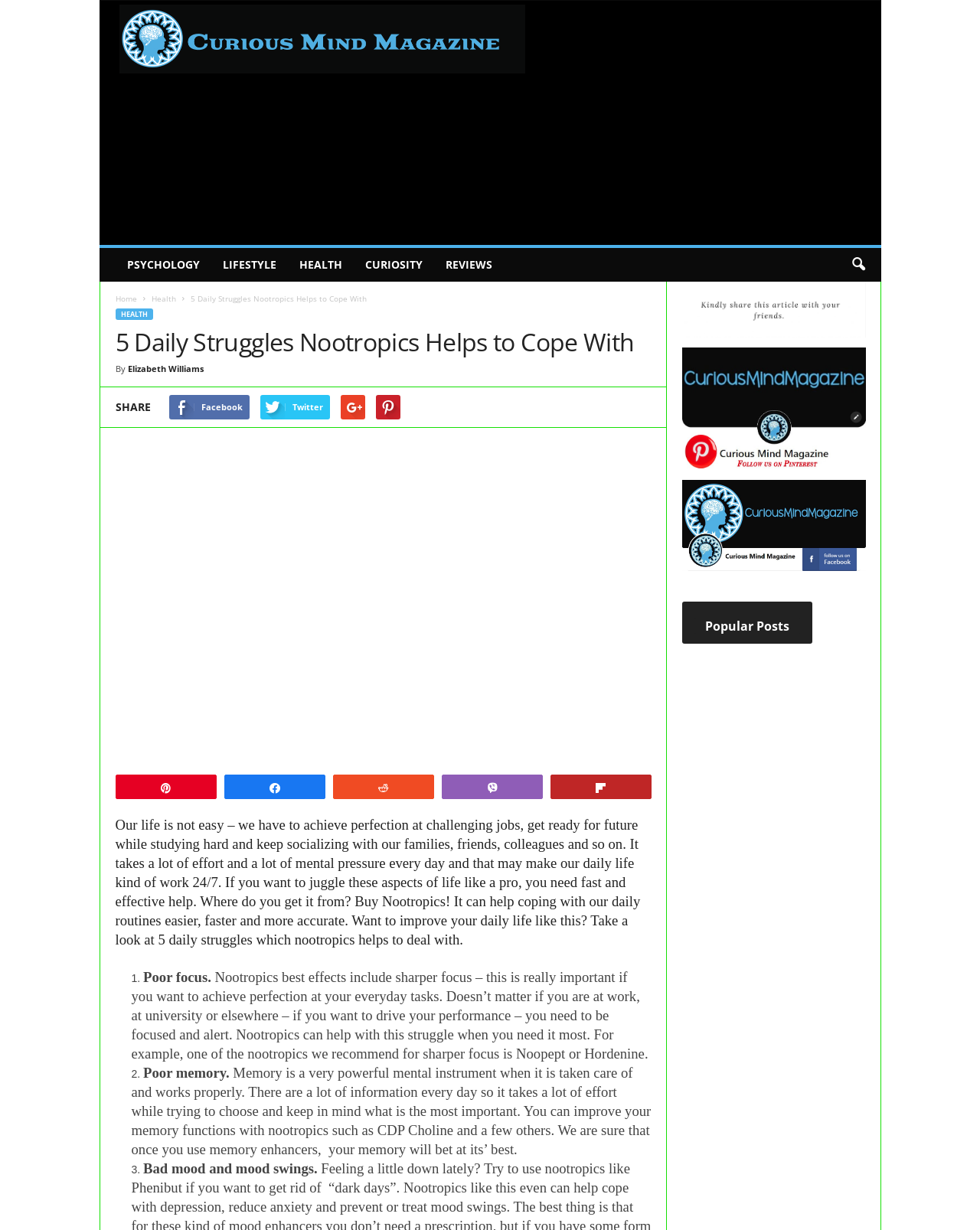What is the principal heading displayed on the webpage?

5 Daily Struggles Nootropics Helps to Cope With